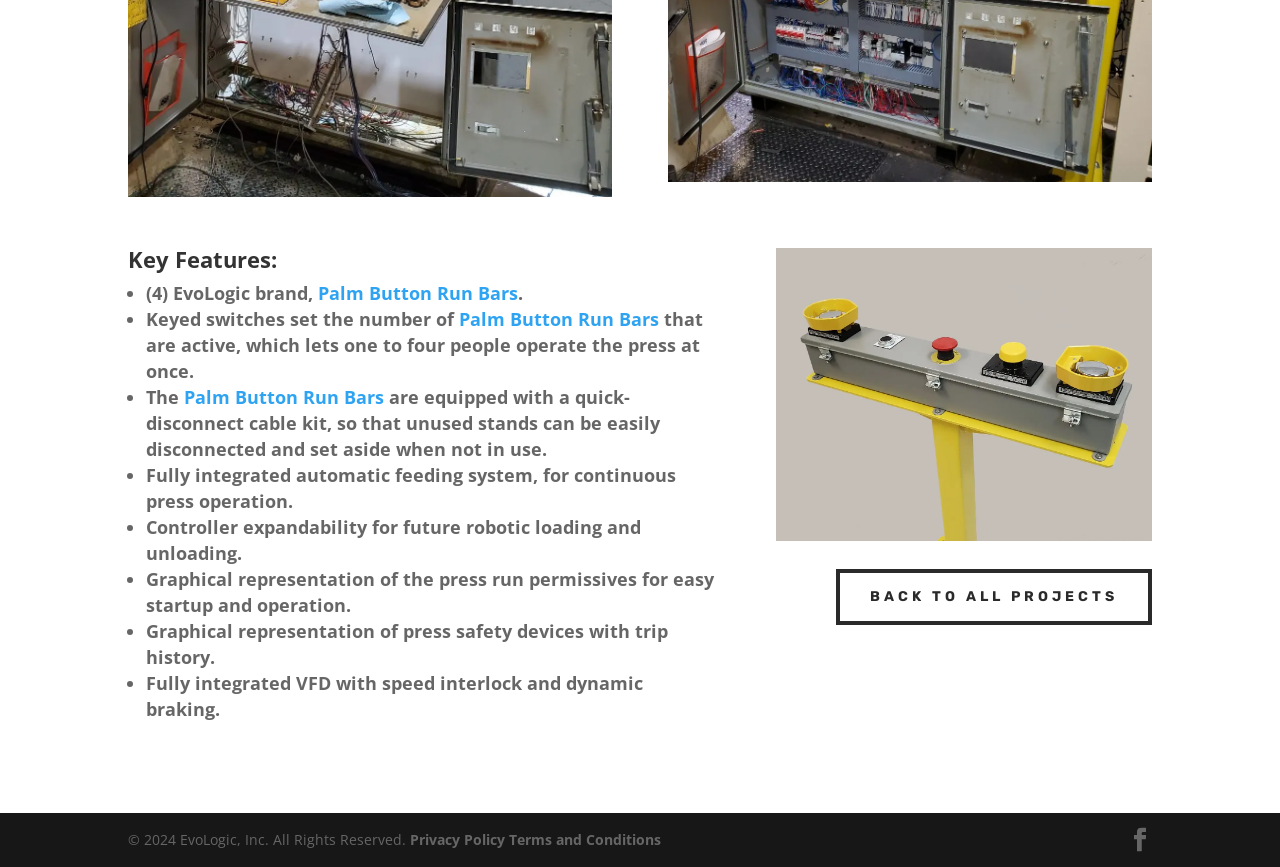Determine the bounding box coordinates (top-left x, top-left y, bottom-right x, bottom-right y) of the UI element described in the following text: Privacy Policy

[0.32, 0.958, 0.395, 0.98]